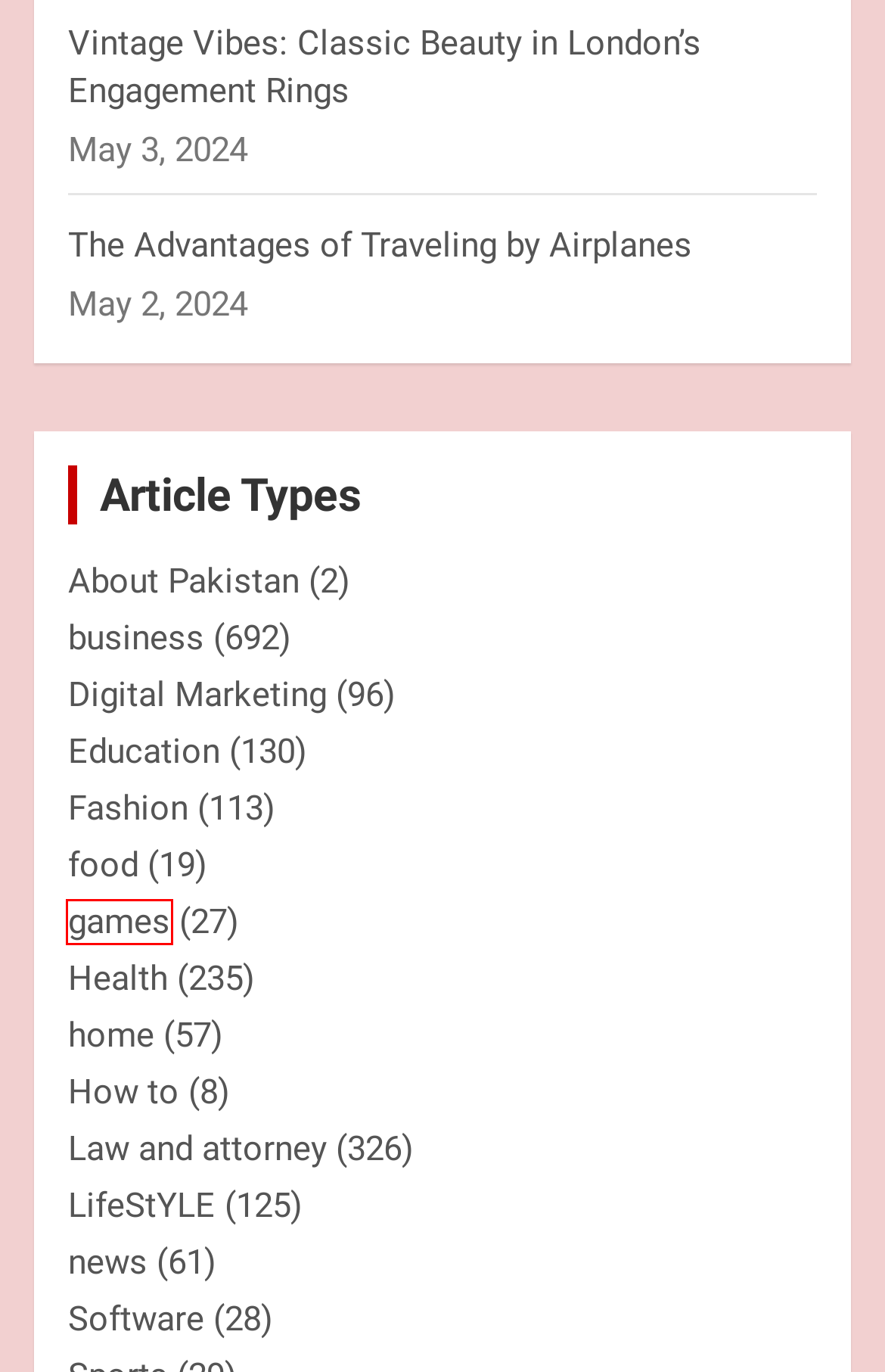Review the screenshot of a webpage containing a red bounding box around an element. Select the description that best matches the new webpage after clicking the highlighted element. The options are:
A. About Pakistan Archives - Make & Appreciate
B. Education Archives - Make & Appreciate
C. news Archives - Make & Appreciate
D. Software Archives - Make & Appreciate
E. home Archives - Make & Appreciate
F. Vintage Vibes: Classic Beauty in London's Engagement Rings - Make & Appreciate
G. LifeStYLE Archives - Make & Appreciate
H. games Archives - Make & Appreciate

H